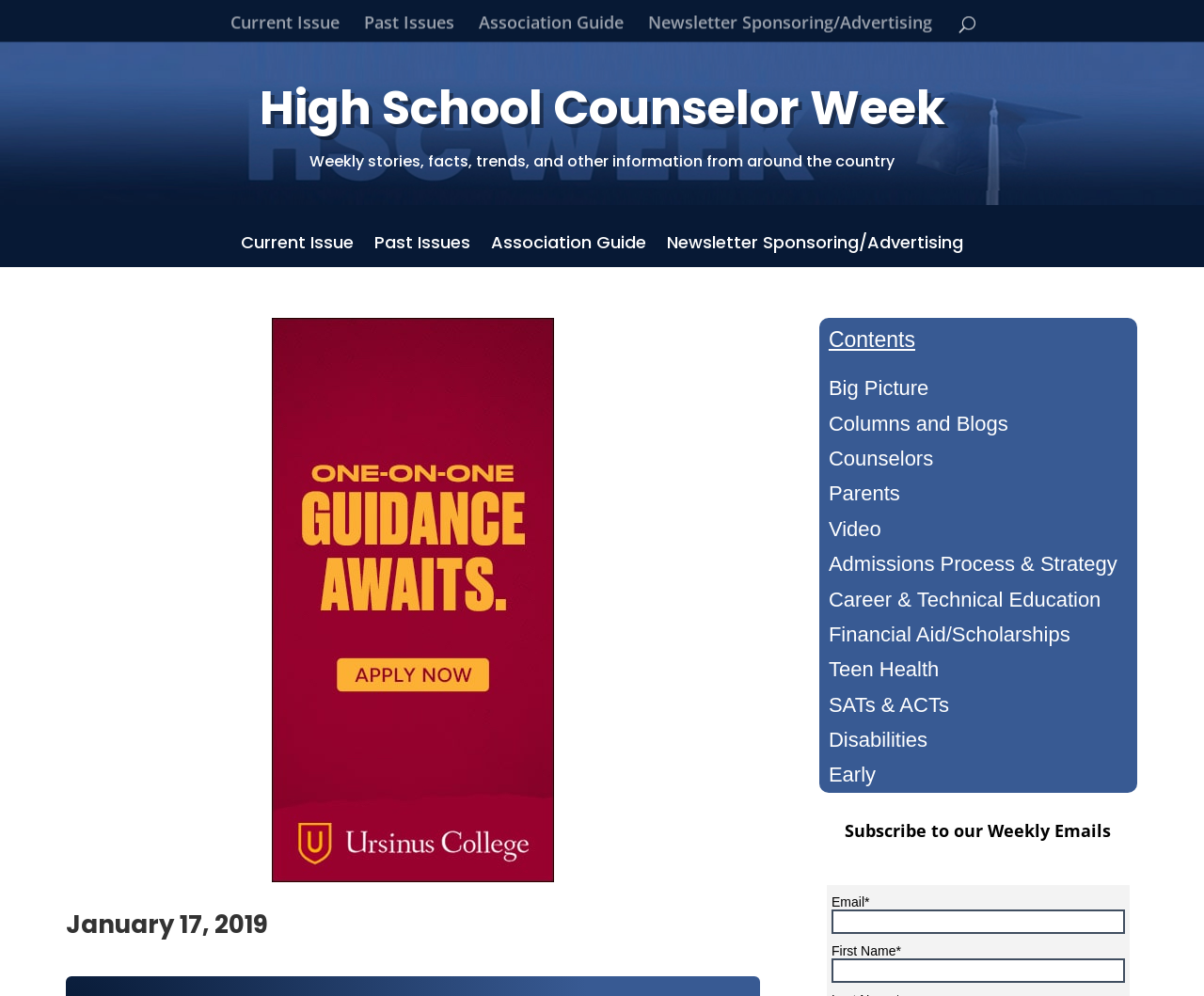Detail the features and information presented on the webpage.

The webpage is dedicated to High School Counselor Week, which took place on January 17, 2019. At the top, there is a heading that displays the title of the event. Below it, a brief description of the webpage's content is provided, stating that it features weekly stories, facts, trends, and other information from around the country.

On the left side, there are four links: "Current Issue", "Past Issues", "Association Guide", and "Newsletter Sponsoring/Advertising". These links are positioned vertically, with "Current Issue" at the top and "Newsletter Sponsoring/Advertising" at the bottom.

On the right side, there is a section with a heading "Contents". Below it, there are nine links arranged vertically, including "Big Picture", "Columns and Blogs", "Counselors", and others. These links are categorized under the "Contents" section.

At the bottom of the page, there is a heading "January 17, 2019" and another heading "Subscribe to our Weekly Emails". There is also an image on the page, located near the bottom, but its content is not specified.

Overall, the webpage appears to be a resource page for high school counselors, providing access to various issues, guides, and newsletters related to the profession.